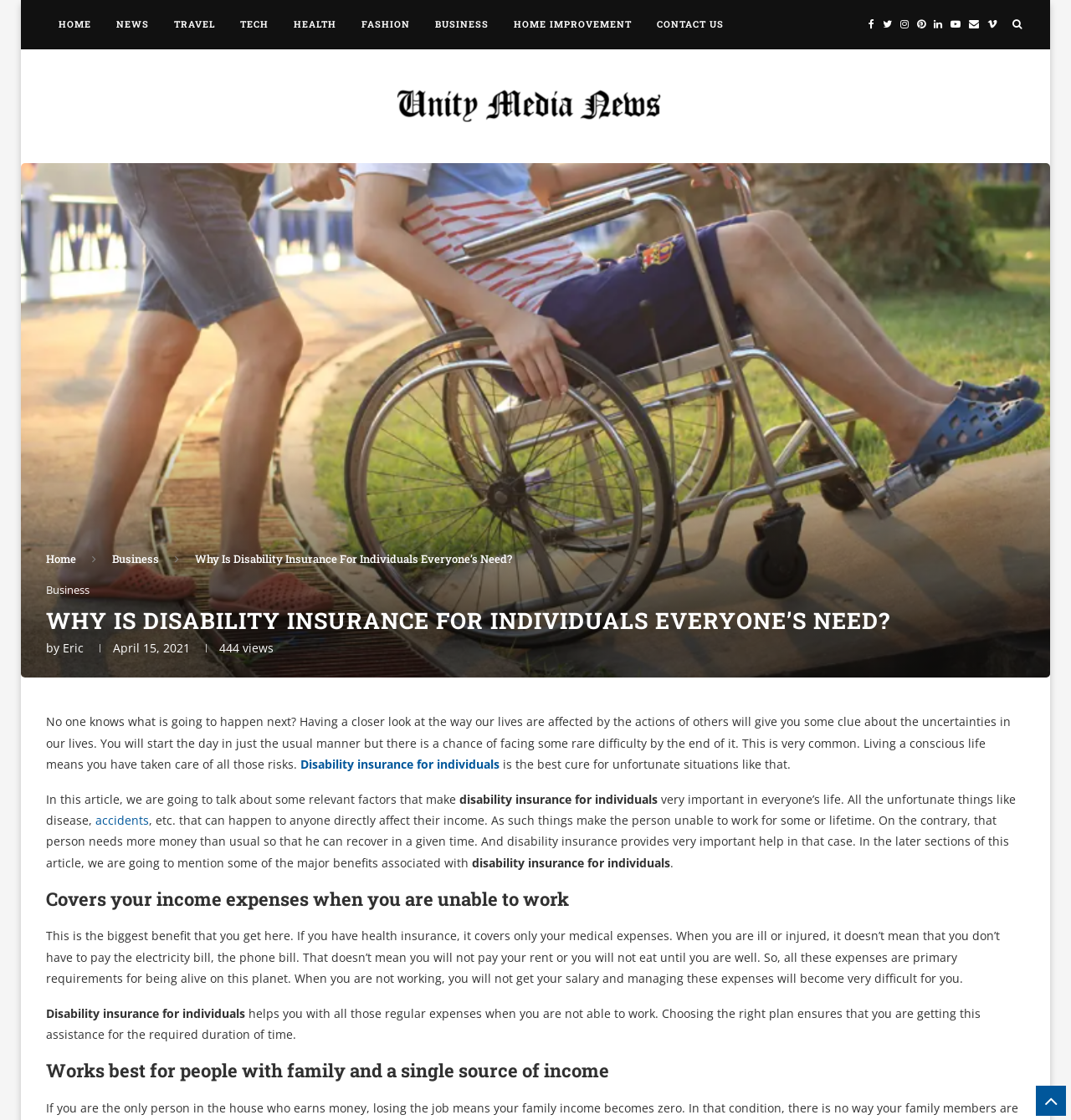What is the main topic of this webpage?
Refer to the image and provide a one-word or short phrase answer.

Disability insurance